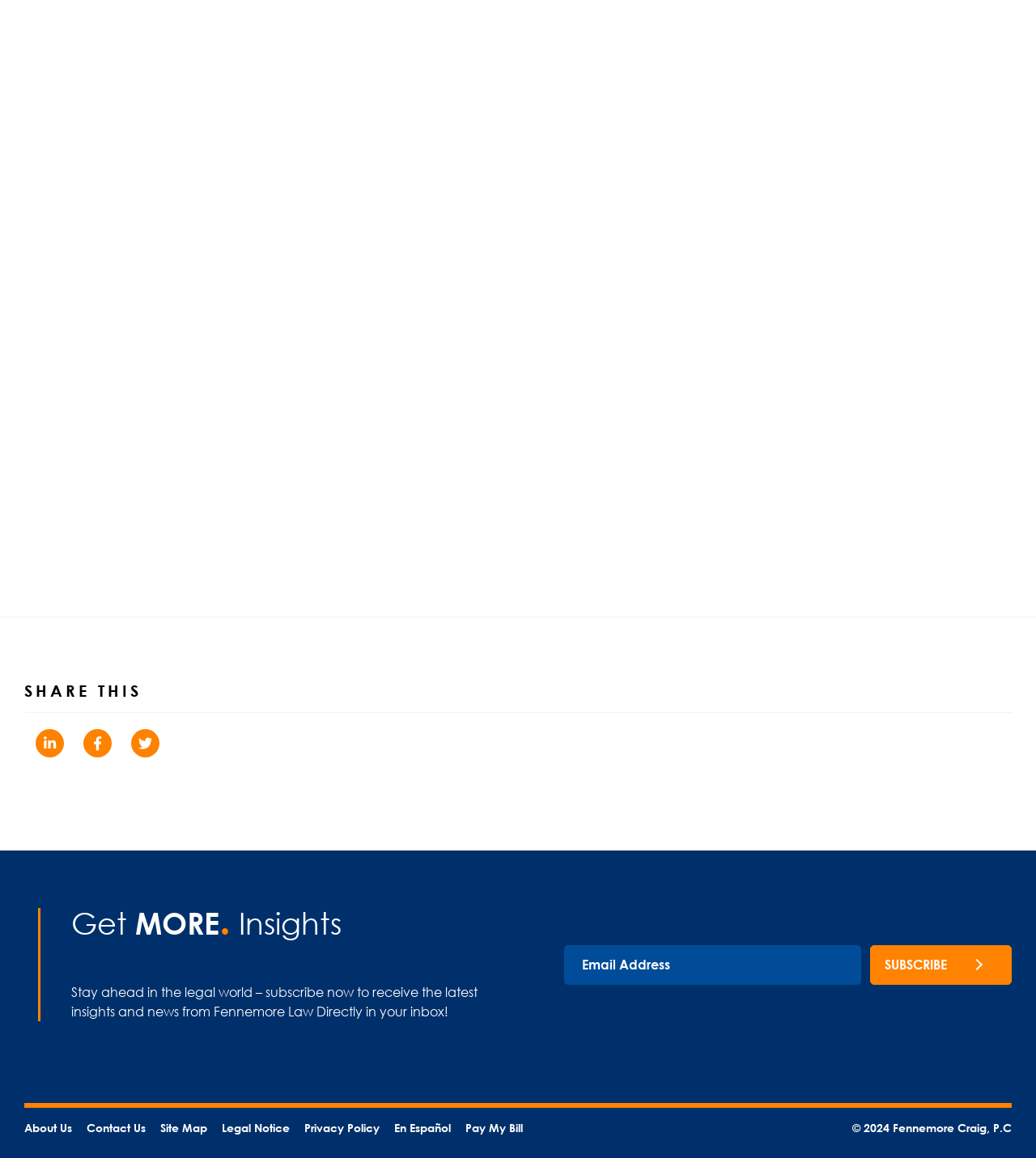What is the purpose of the textbox?
Give a comprehensive and detailed explanation for the question.

I found a textbox element with a label 'Email' and a 'required' attribute set to 'False', which suggests that it is used to input an email address, likely for subscription purposes.